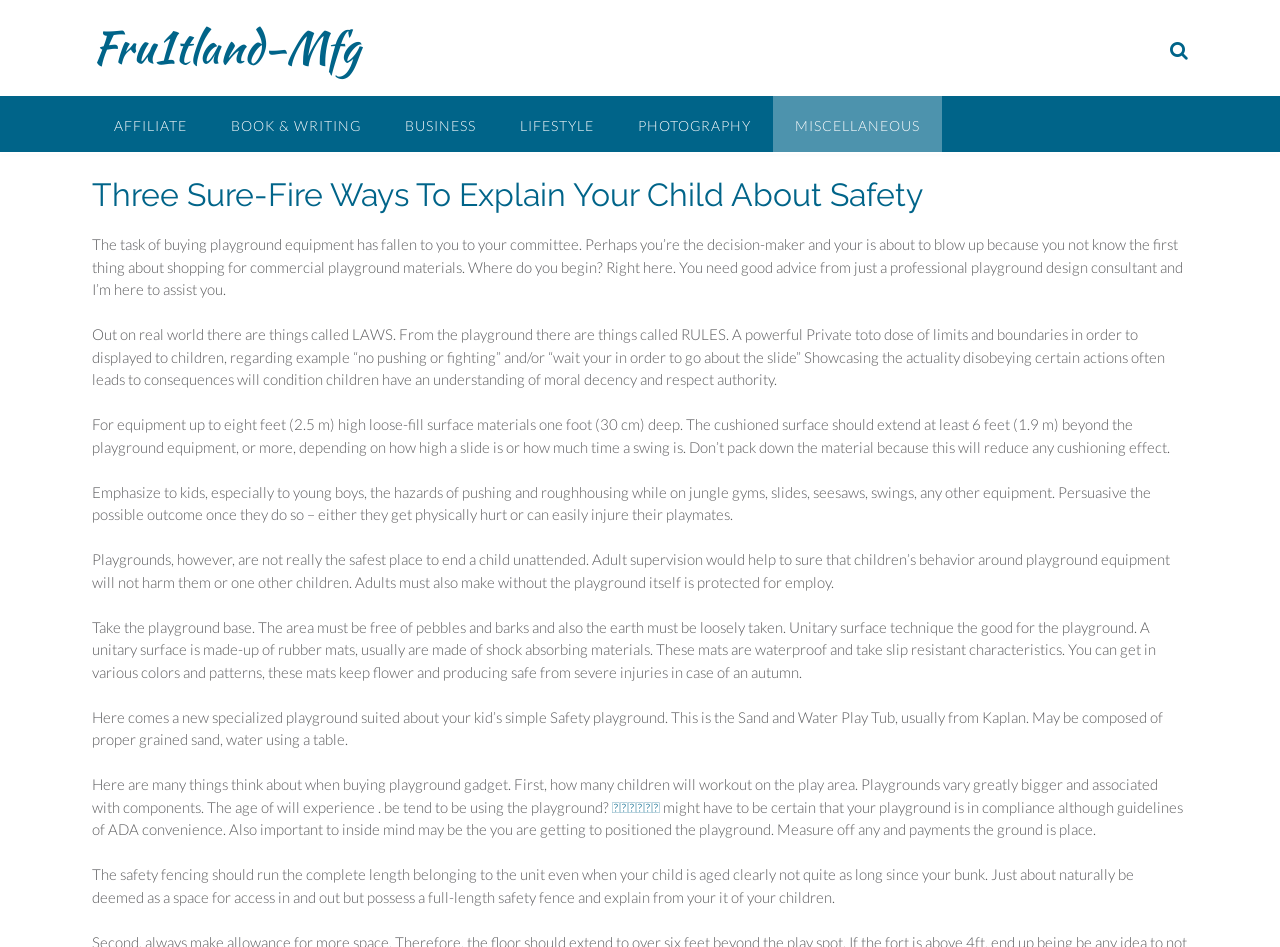Please indicate the bounding box coordinates for the clickable area to complete the following task: "Click on Fru1tland-Mfg". The coordinates should be specified as four float numbers between 0 and 1, i.e., [left, top, right, bottom].

[0.072, 0.016, 0.281, 0.083]